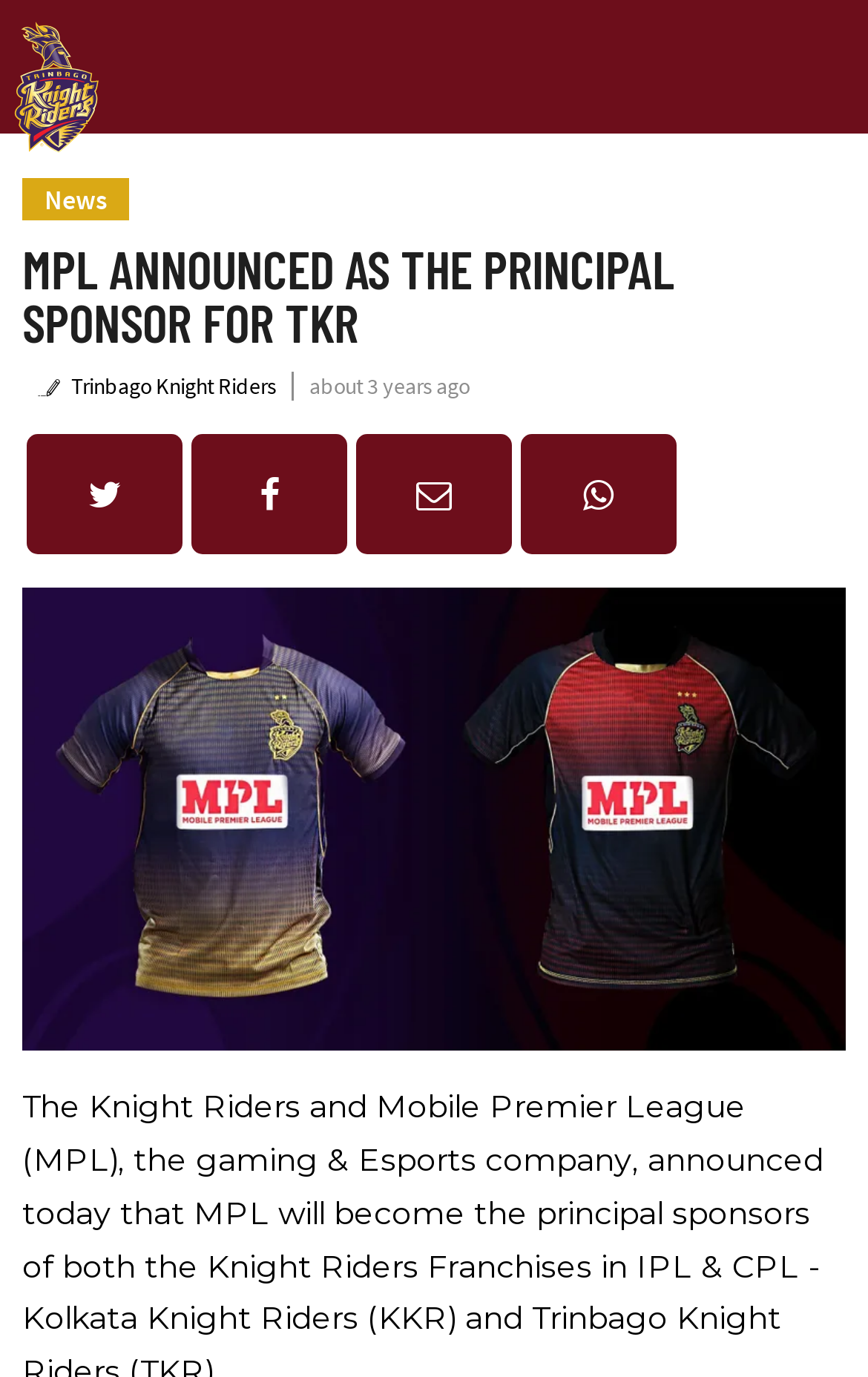Answer the question with a brief word or phrase:
Is there an image on the webpage?

Yes